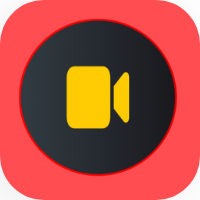Offer an in-depth caption for the image presented.

The image features an icon representing the "Friends - Live Video Chat" application. The design consists of a vibrant red background with a circular, black center that houses a stylized video camera symbol in yellow. This visual element communicates the app's primary focus on live video interactions, making it easily recognizable for users seeking social networking experiences. The simplicity and bold colors of the icon facilitate visibility and attract attention, aligning with the app's aim to create engaging and interactive connections among friends.